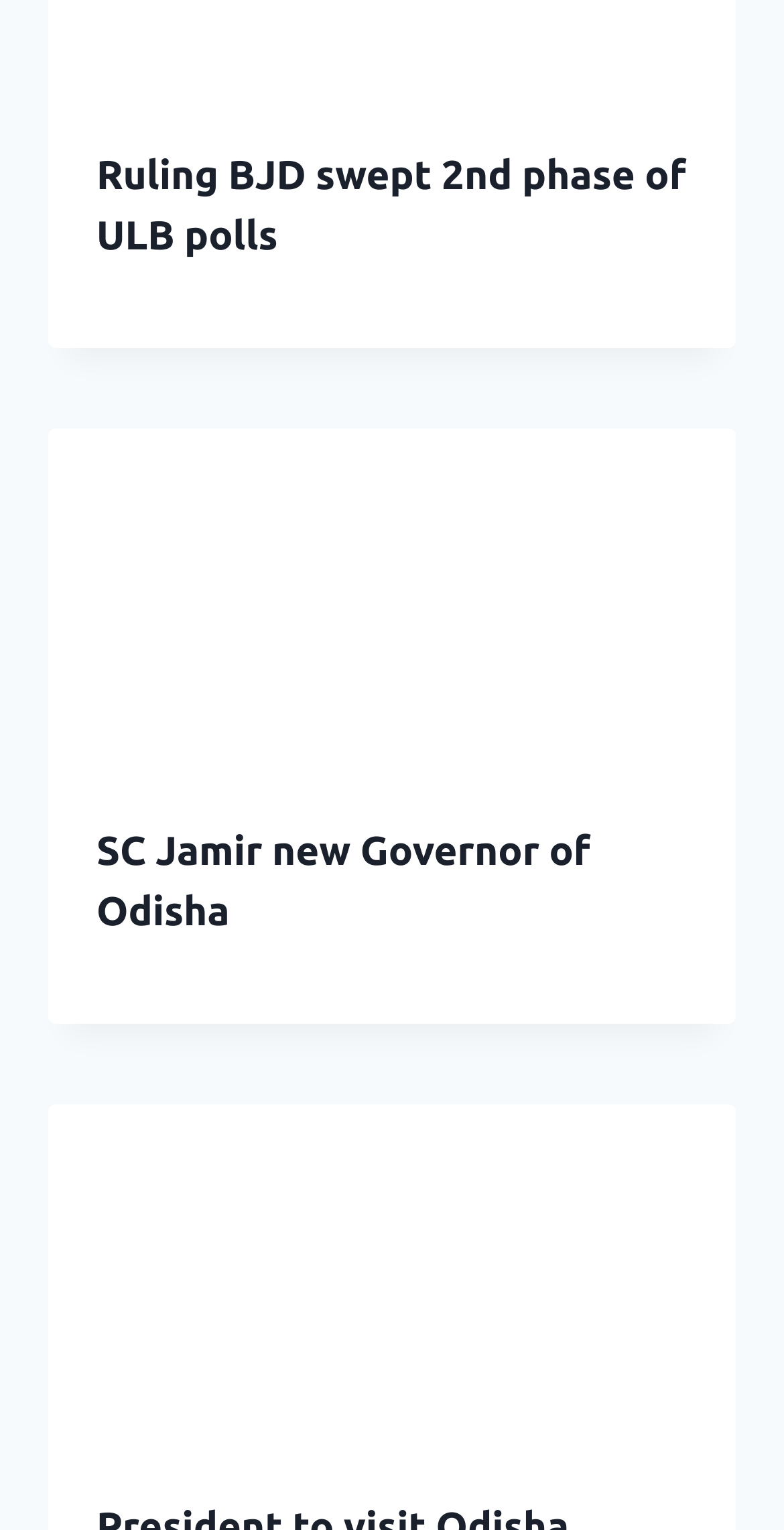Reply to the question with a brief word or phrase: What is the title of the second news article?

SC Jamir new Governor of Odisha